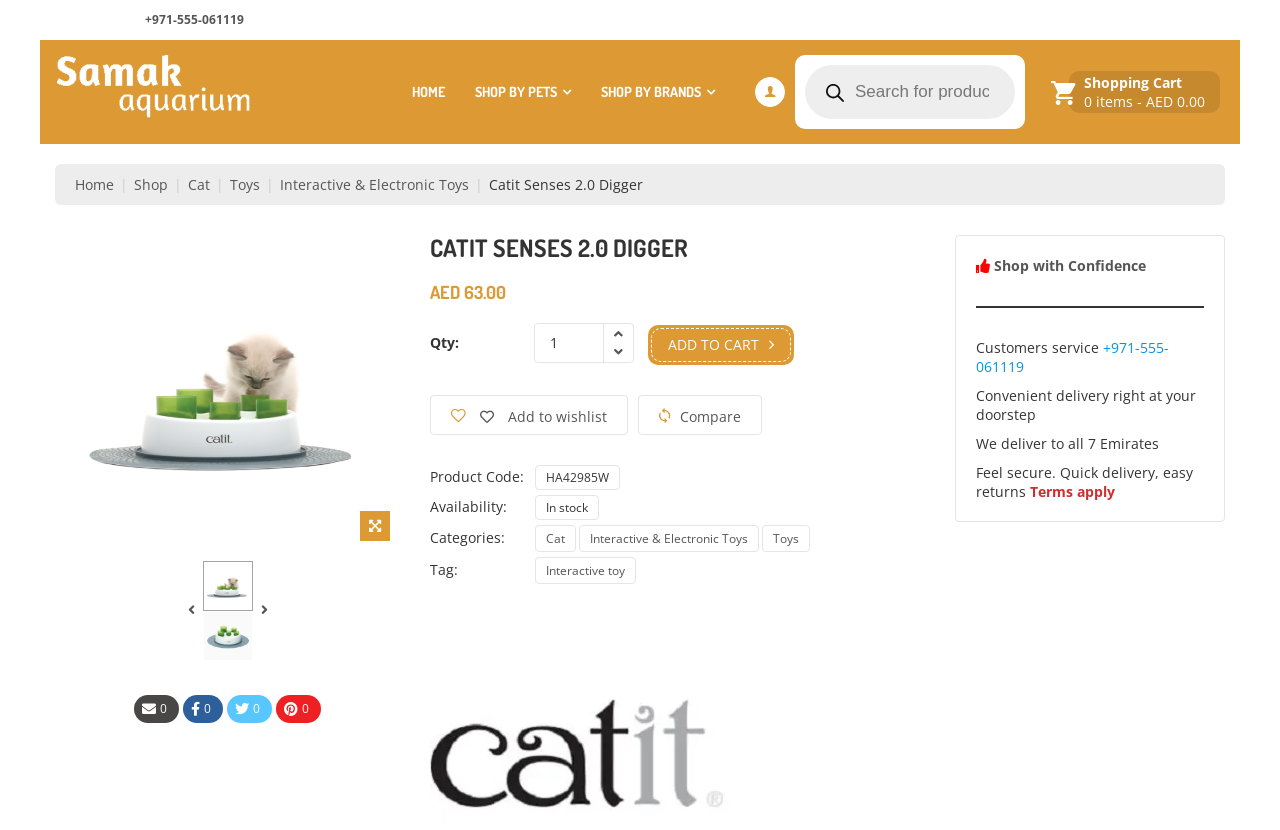Identify the bounding box coordinates necessary to click and complete the given instruction: "Search for products".

[0.621, 0.066, 0.801, 0.155]